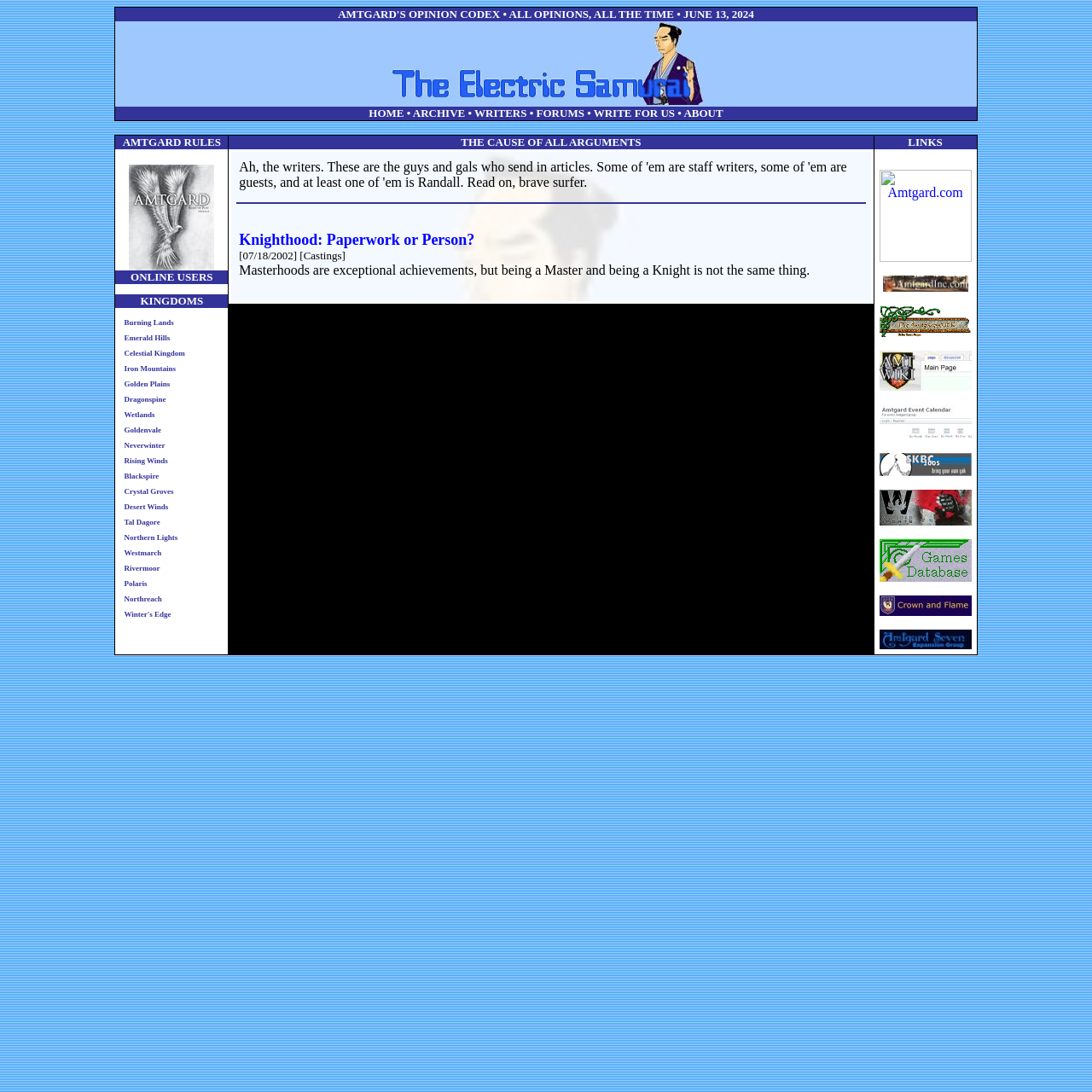Find the bounding box coordinates of the element I should click to carry out the following instruction: "go to WRITE FOR US".

[0.544, 0.098, 0.618, 0.109]